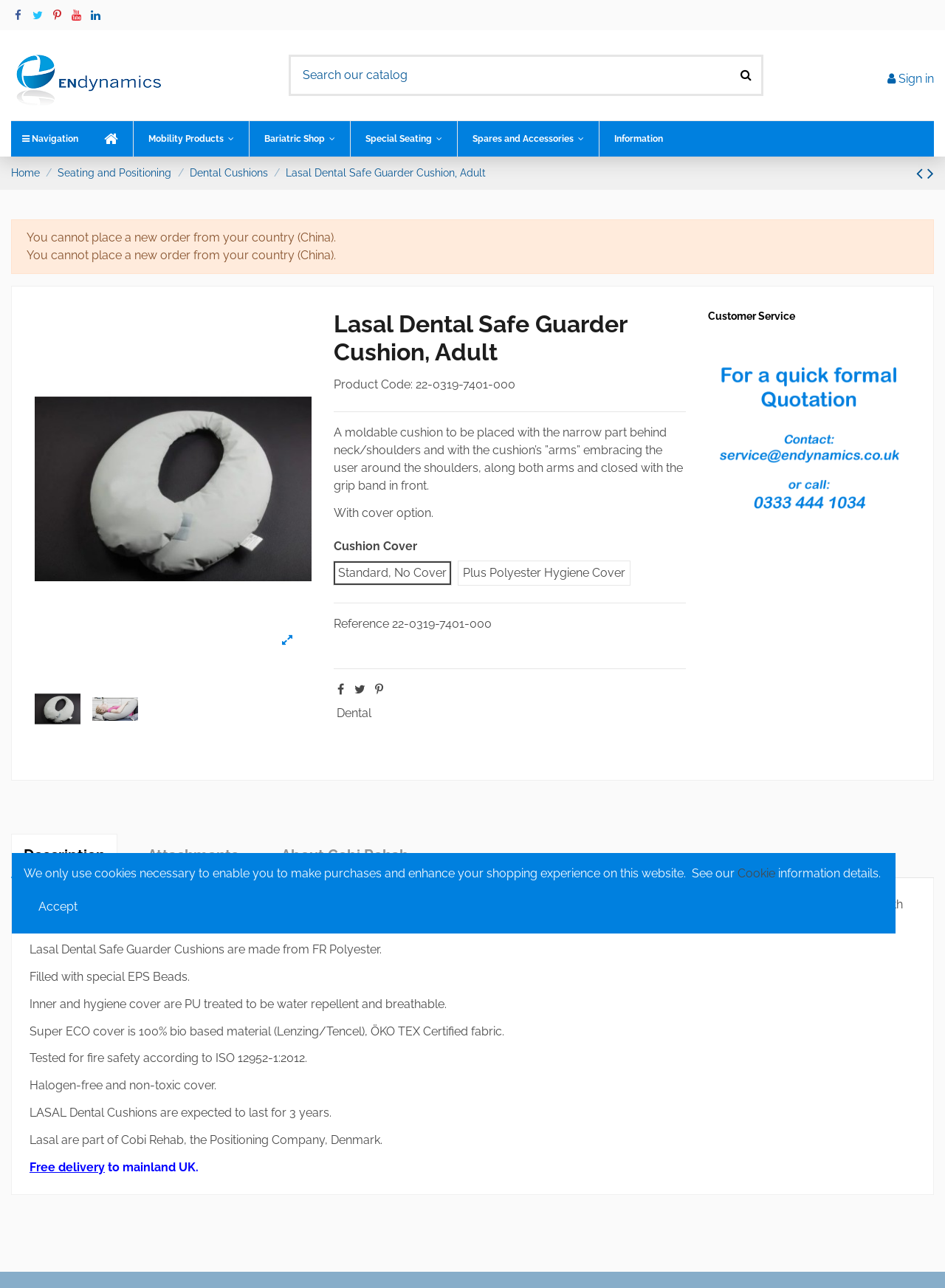Is the product available for purchase in China?
Please respond to the question with a detailed and thorough explanation.

I found an alert message on the webpage stating that 'You cannot place a new order from your country (China).' This indicates that the product is not available for purchase in China.